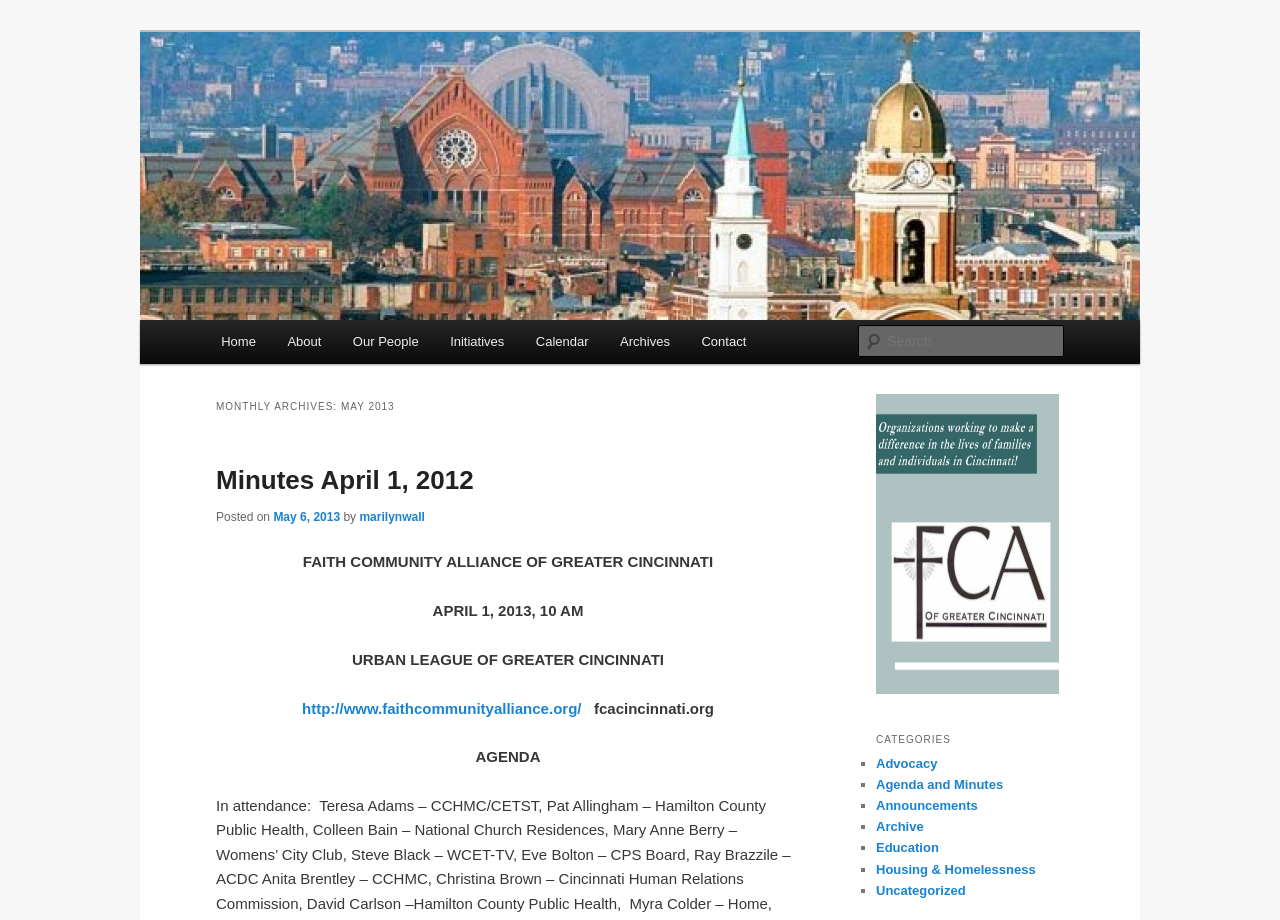Please give the bounding box coordinates of the area that should be clicked to fulfill the following instruction: "Go to home page". The coordinates should be in the format of four float numbers from 0 to 1, i.e., [left, top, right, bottom].

[0.16, 0.348, 0.212, 0.395]